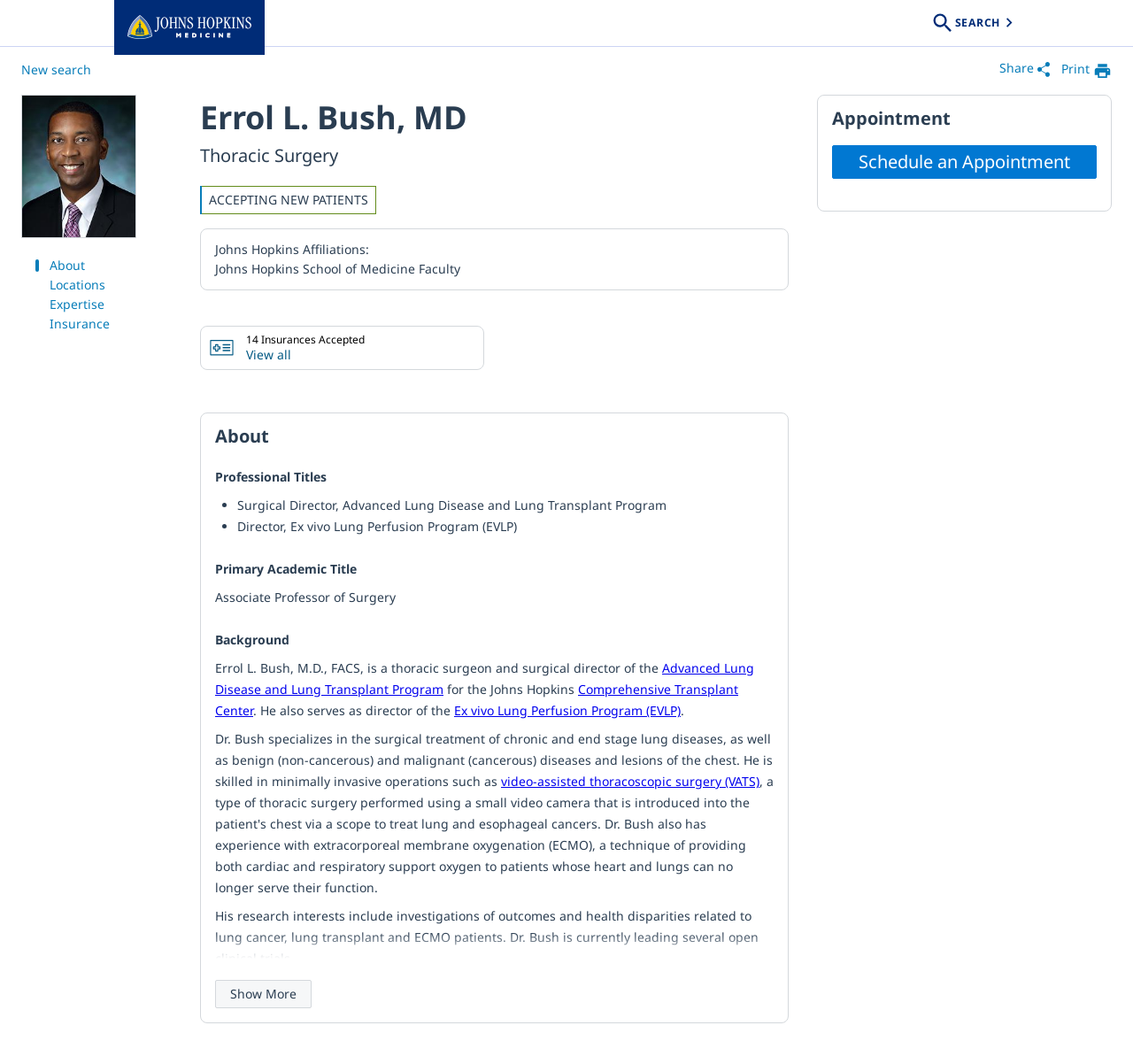Please find the bounding box for the UI component described as follows: "parent_node: SEARCH".

[0.101, 0.0, 0.234, 0.052]